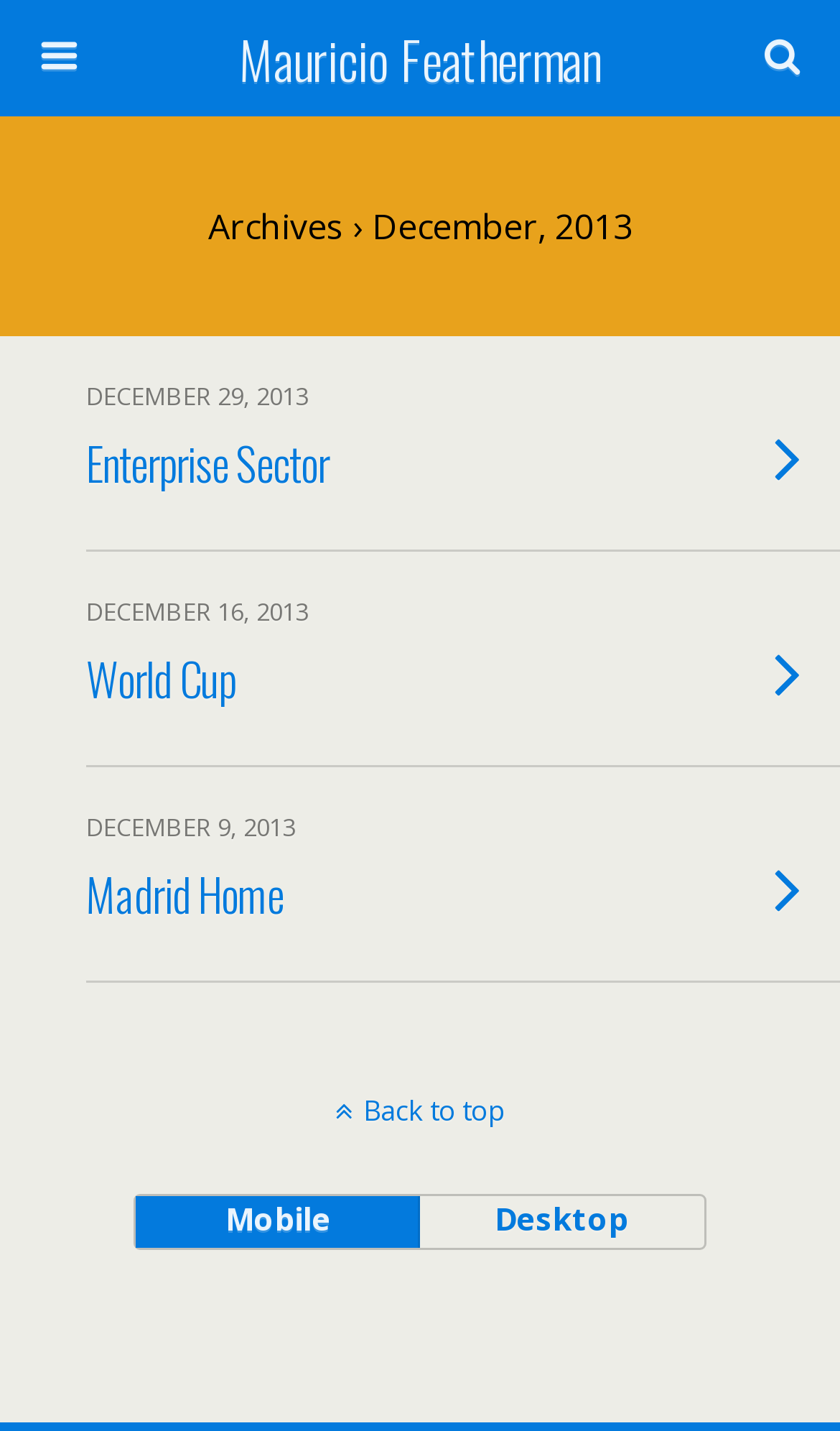Utilize the details in the image to give a detailed response to the question: What is the purpose of the textbox?

The textbox is labeled 'Search this website…' and is accompanied by a 'Search' button, indicating that it is used to search for content within the website.